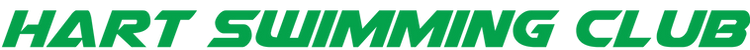Provide a comprehensive description of the image.

The image prominently features the logo of Hart Swimming Club, showcasing the club's name in bold, green lettering. This vibrant logo symbolizes the club's identity and community presence in North Hampshire. The design reflects a sense of energy and enthusiasm that resonates with swimmers, highlighting Hart SC's commitment to fostering talent and teamwork in competitive swimming. The logo serves as a visual anchor for the club's story, which includes recent achievements and events that mark a strong finish to the year, emphasizing the club's active involvement in regional competitions and its dedication to its members.